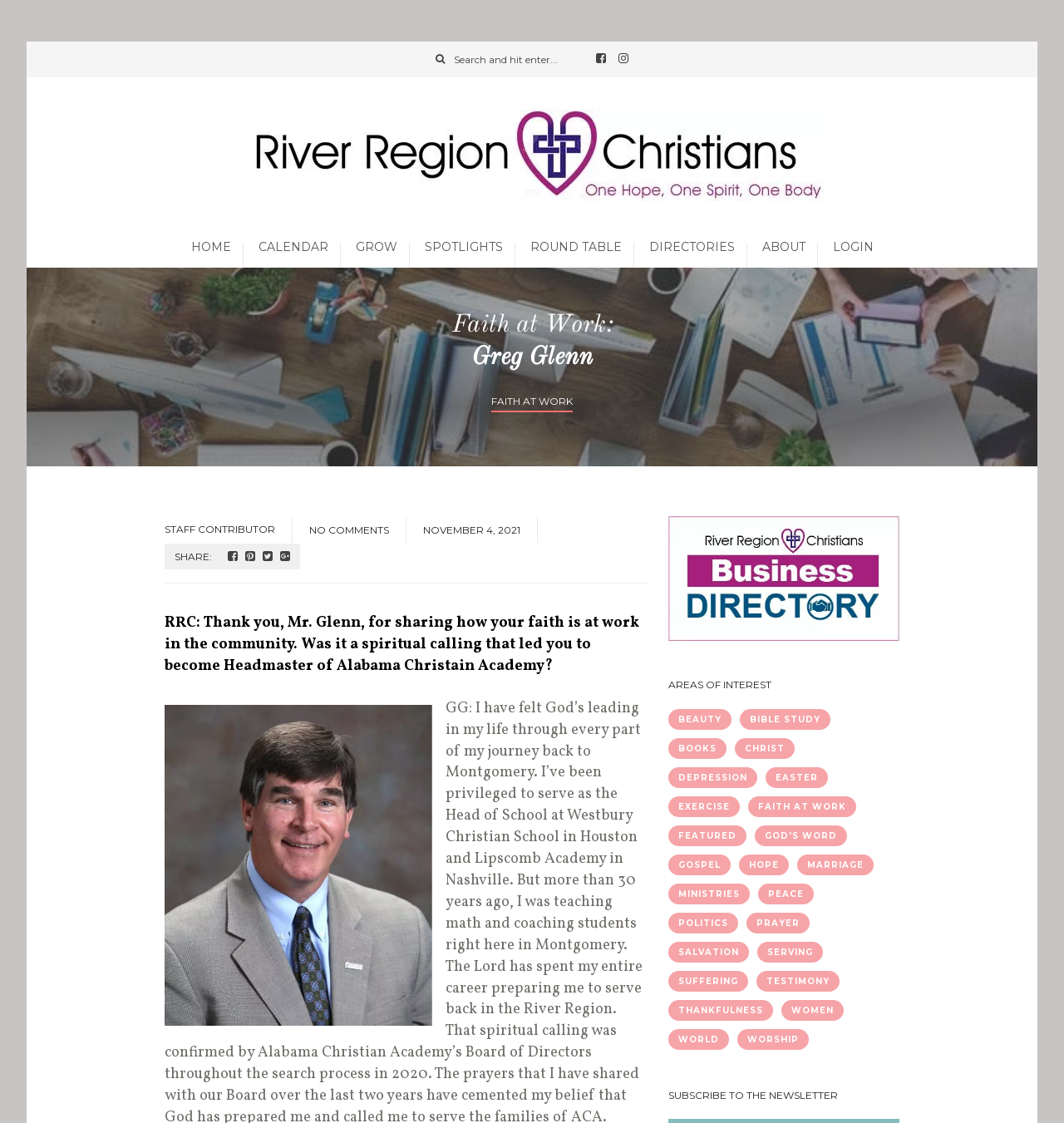Please specify the bounding box coordinates for the clickable region that will help you carry out the instruction: "Follow the 'FAIR' principle link".

None